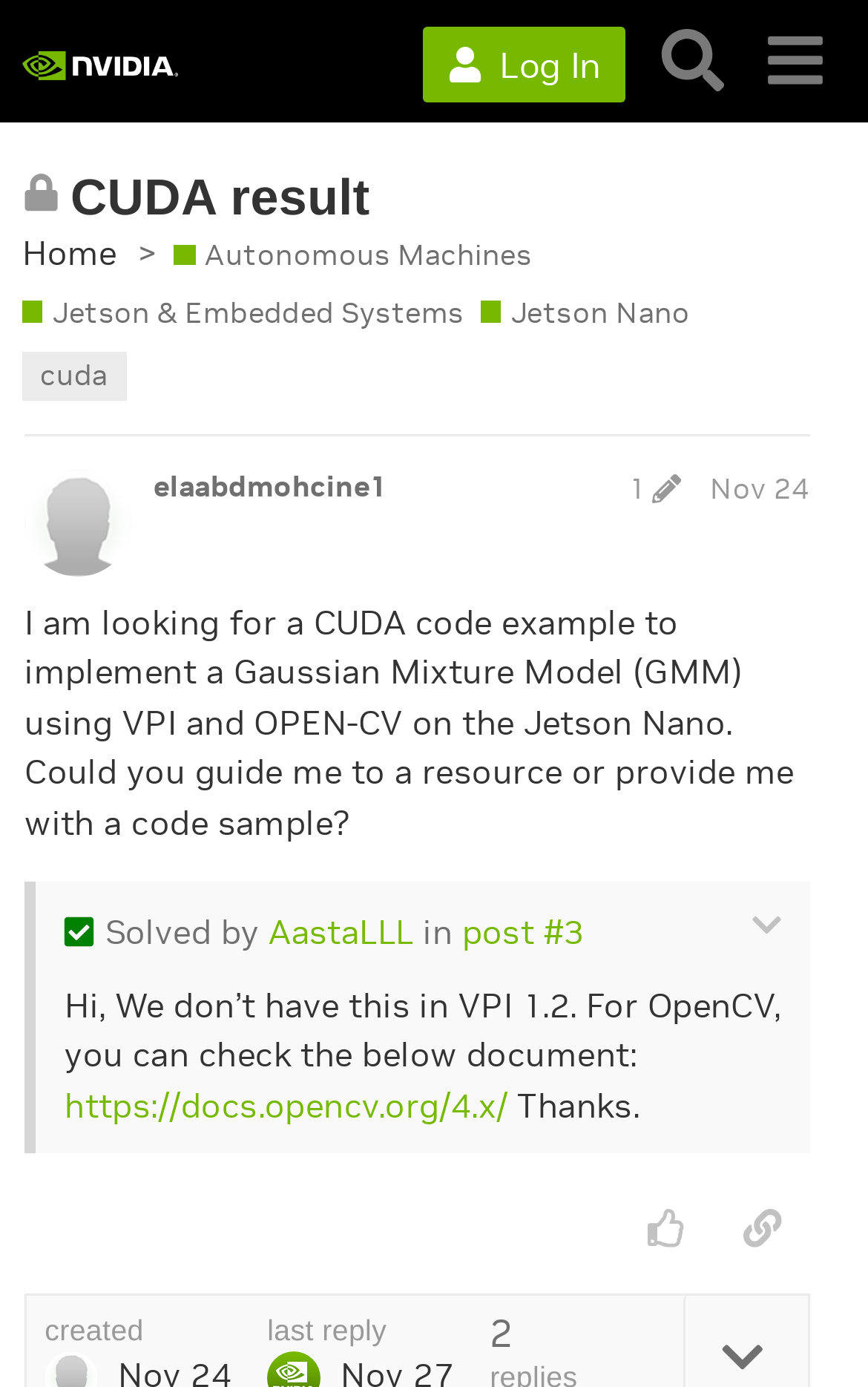Given the following UI element description: "research", find the bounding box coordinates in the webpage screenshot.

None